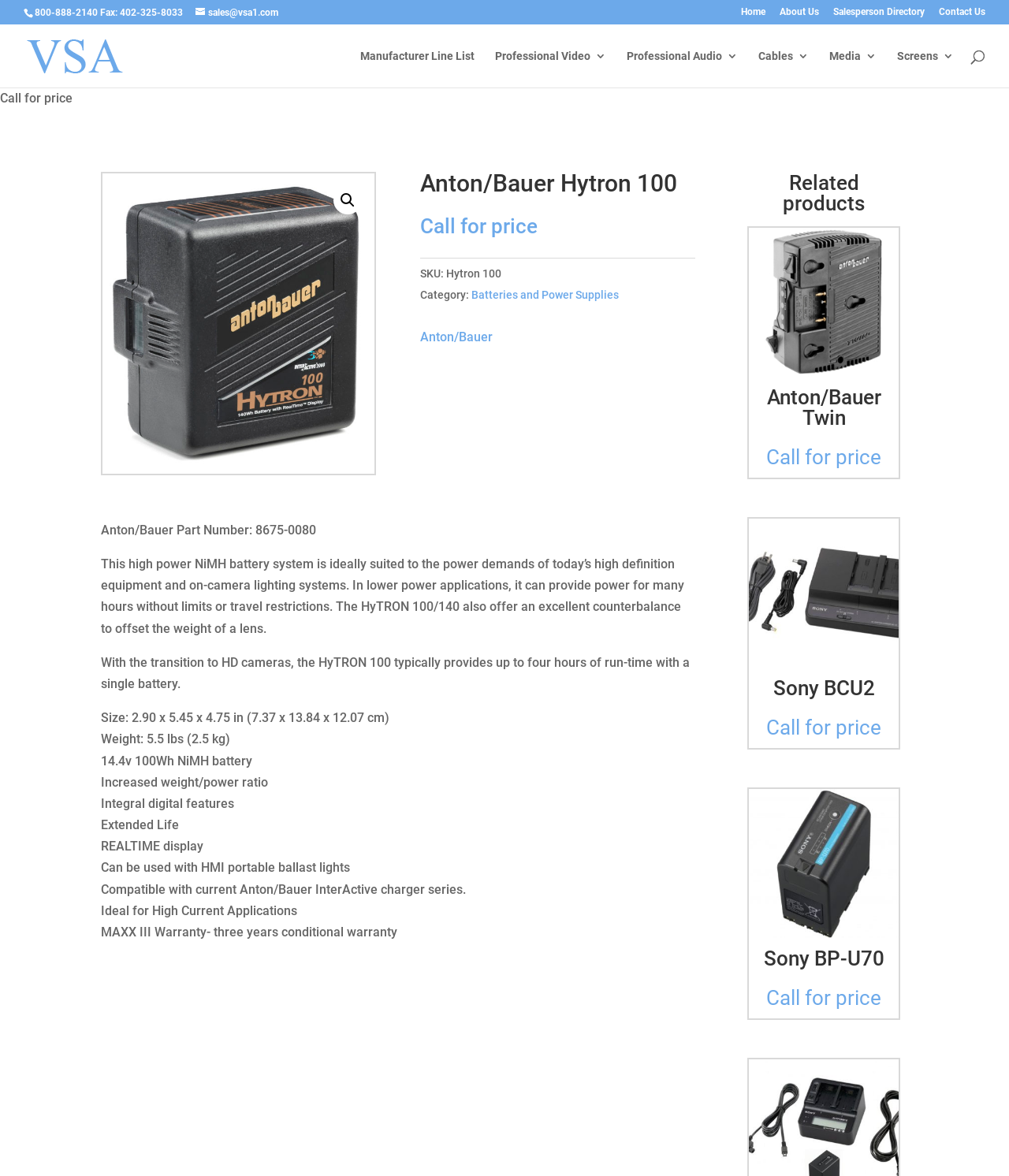Determine the bounding box coordinates of the element's region needed to click to follow the instruction: "Contact the sales team via email". Provide these coordinates as four float numbers between 0 and 1, formatted as [left, top, right, bottom].

[0.194, 0.006, 0.276, 0.015]